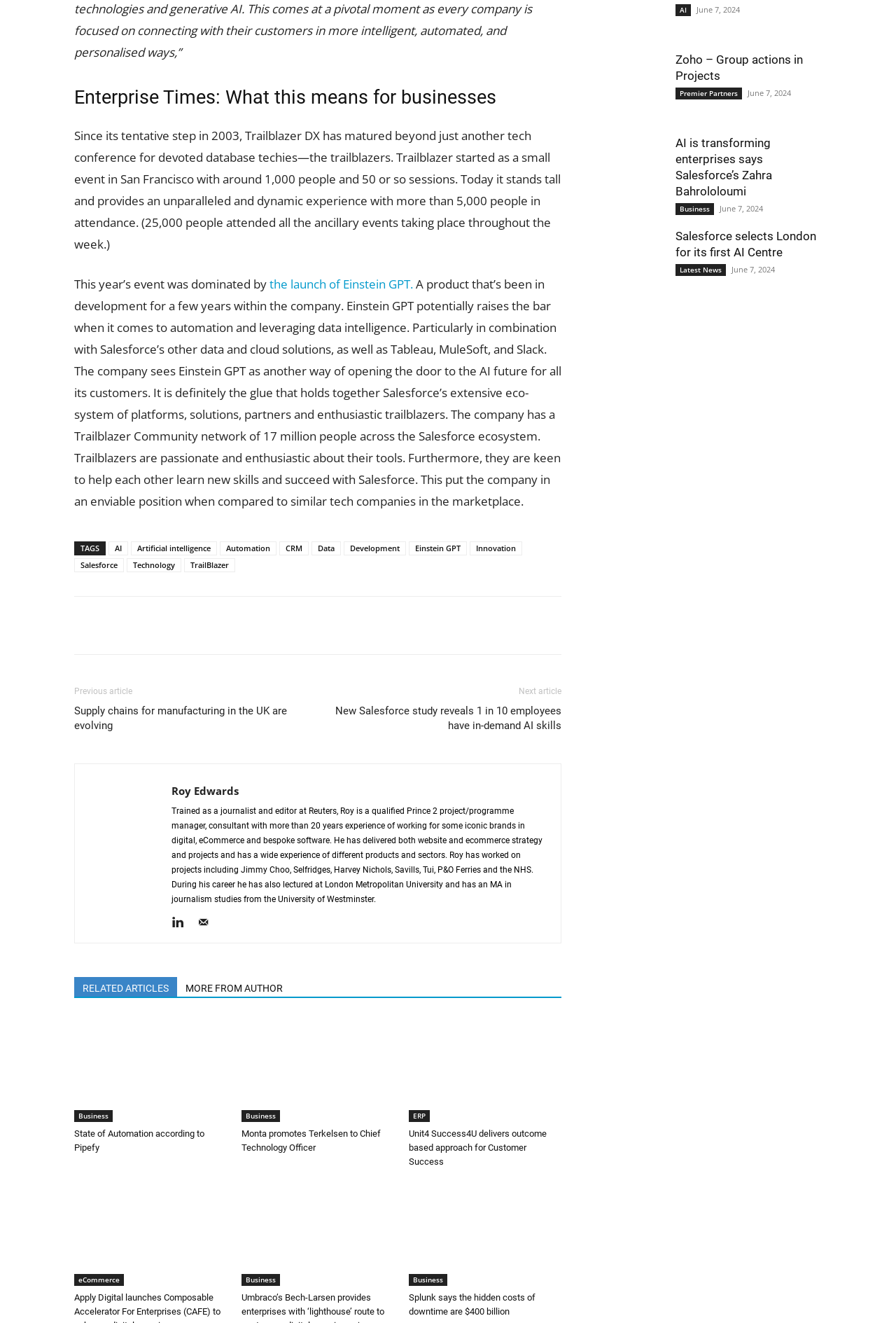From the image, can you give a detailed response to the question below:
What is the name of the company that launched Einstein GPT?

The article mentions that Einstein GPT is a product launched by Salesforce, which is a company that sees Einstein GPT as another way of opening the door to the AI future for all its customers.